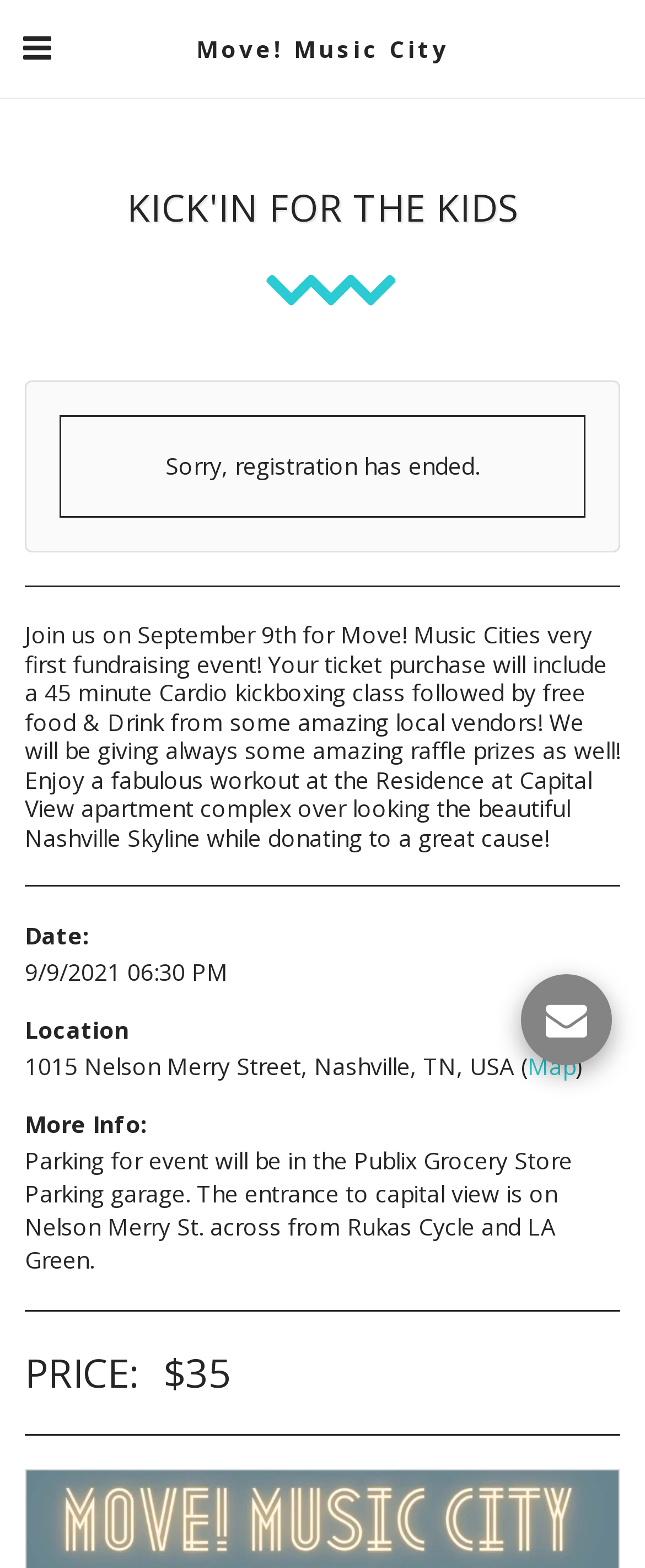Respond with a single word or phrase to the following question: What is the date of the Move! Music City event?

9/9/2021